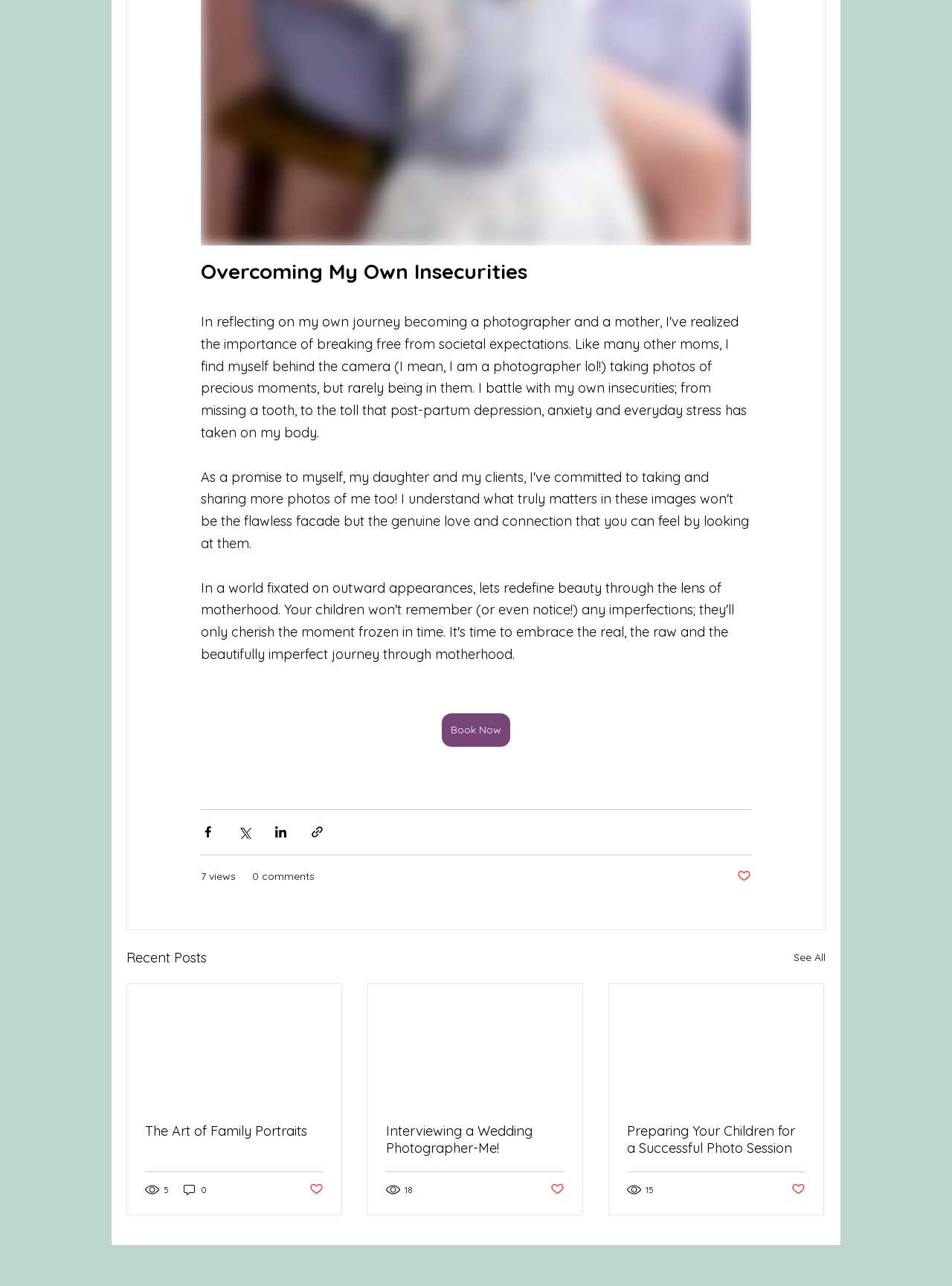Highlight the bounding box coordinates of the element that should be clicked to carry out the following instruction: "Click on 'How to Turn Your Neglected Garden into A Standout Space'". The coordinates must be given as four float numbers ranging from 0 to 1, i.e., [left, top, right, bottom].

None